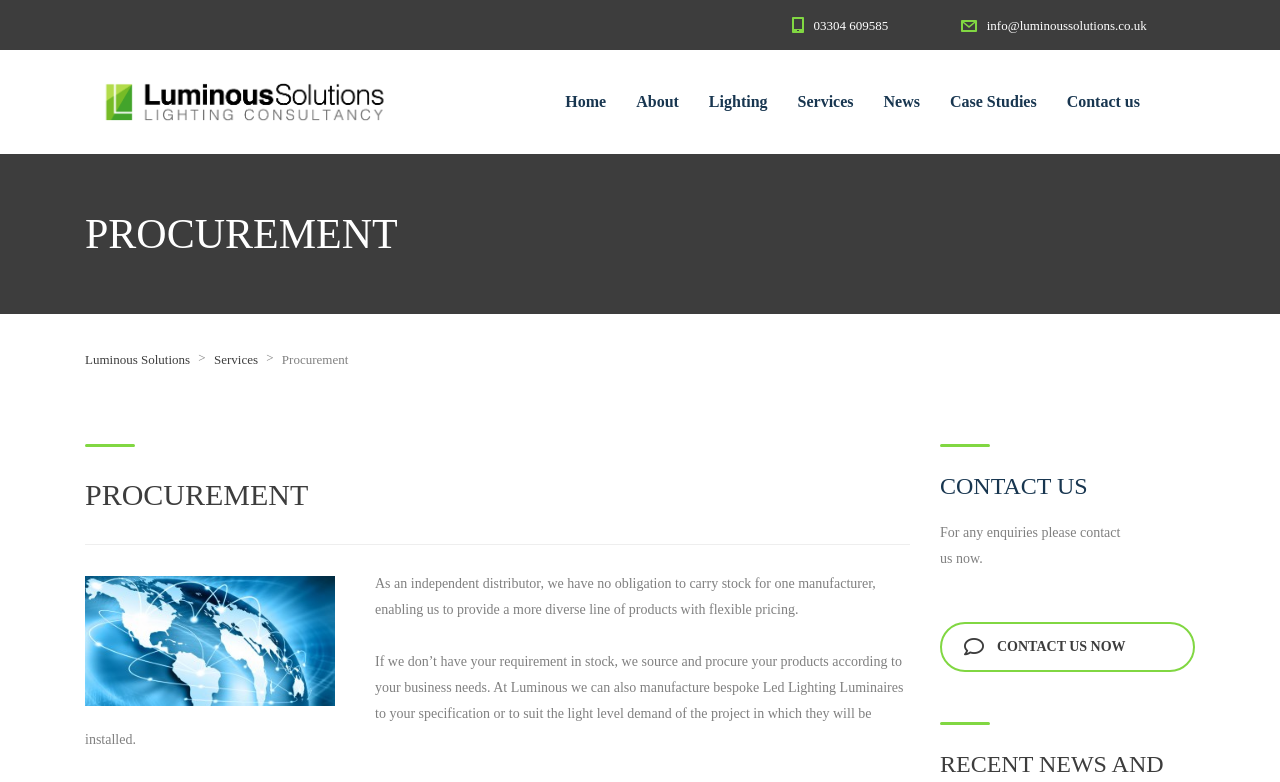Locate the bounding box coordinates of the area that needs to be clicked to fulfill the following instruction: "Learn about the company". The coordinates should be in the format of four float numbers between 0 and 1, namely [left, top, right, bottom].

[0.497, 0.073, 0.53, 0.188]